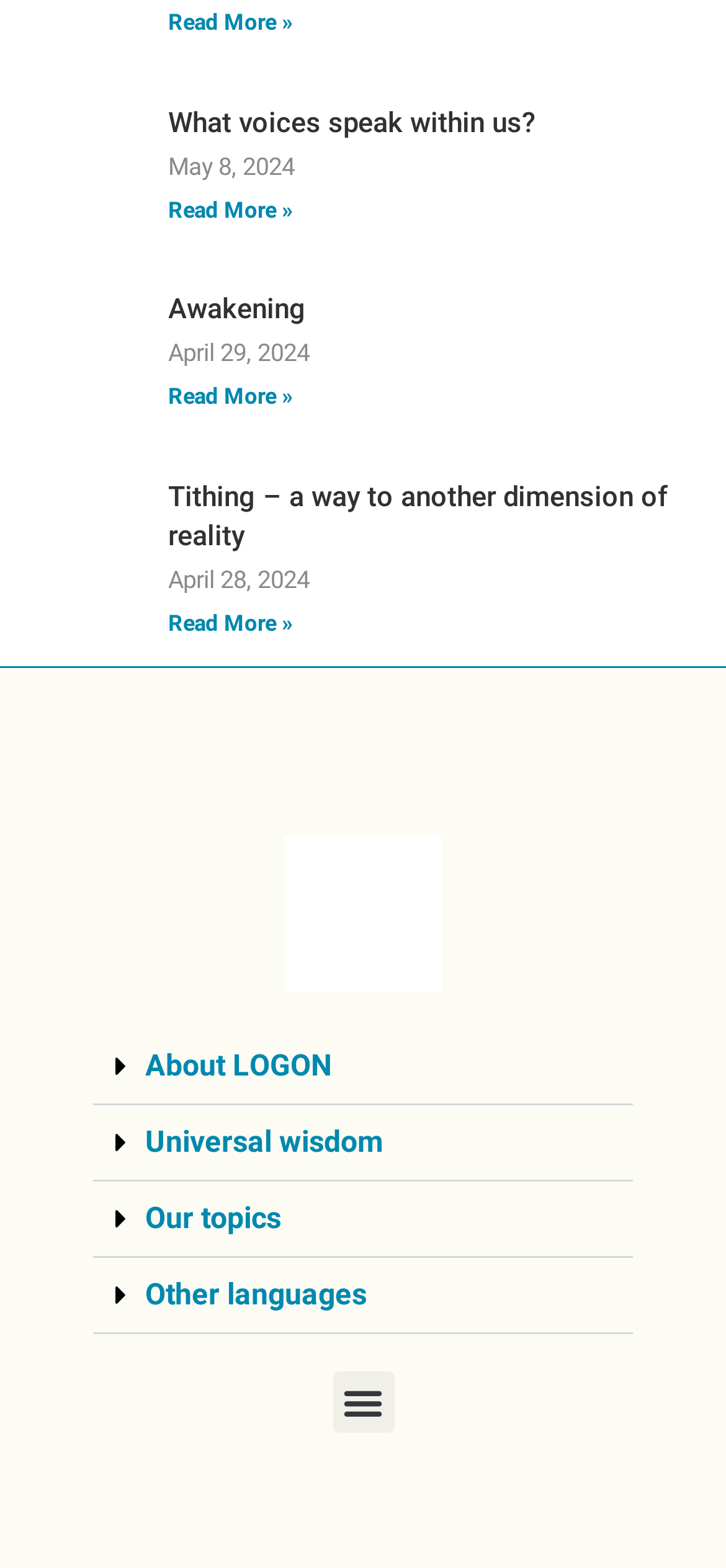Please determine the bounding box coordinates of the area that needs to be clicked to complete this task: 'Learn about Tithing – a way to another dimension of reality'. The coordinates must be four float numbers between 0 and 1, formatted as [left, top, right, bottom].

[0.232, 0.306, 0.919, 0.352]